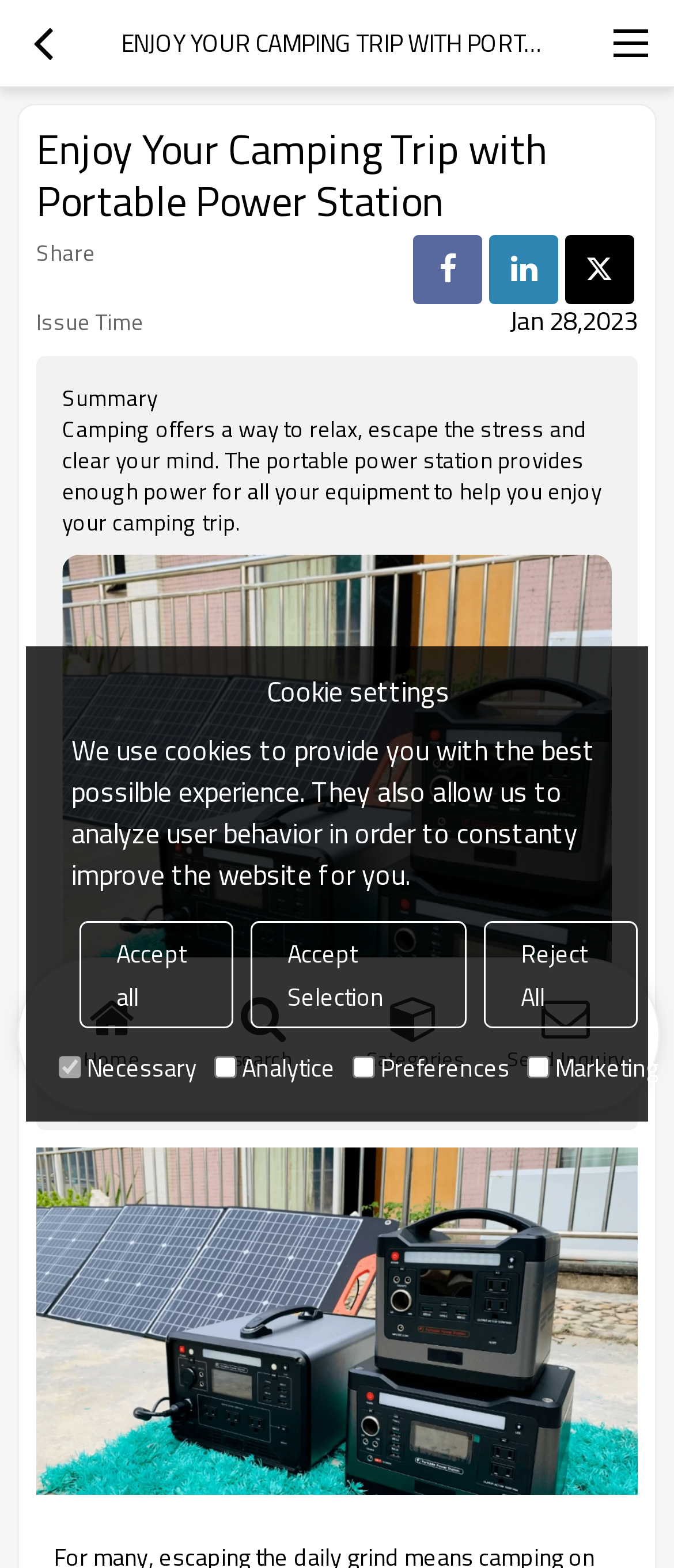Determine the bounding box coordinates for the clickable element to execute this instruction: "Send an inquiry". Provide the coordinates as four float numbers between 0 and 1, i.e., [left, top, right, bottom].

[0.727, 0.623, 0.951, 0.687]